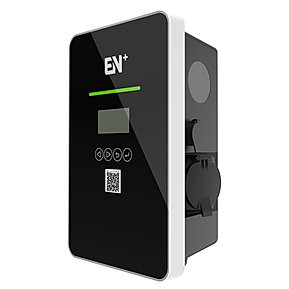Give a meticulous account of what the image depicts.

The image showcases a modern electric vehicle charger, designed for versatility and efficiency. The sleek, compact unit features a glossy black front panel with a digital display and control buttons, allowing users to easily monitor and manage charging sessions. The presence of a QR code suggests compatibility with mobile apps for additional features, while the green indicator light highlights its operational status. This charger is ideal for both home and commercial installations, supporting the growing infrastructure needed to accommodate electric vehicles.